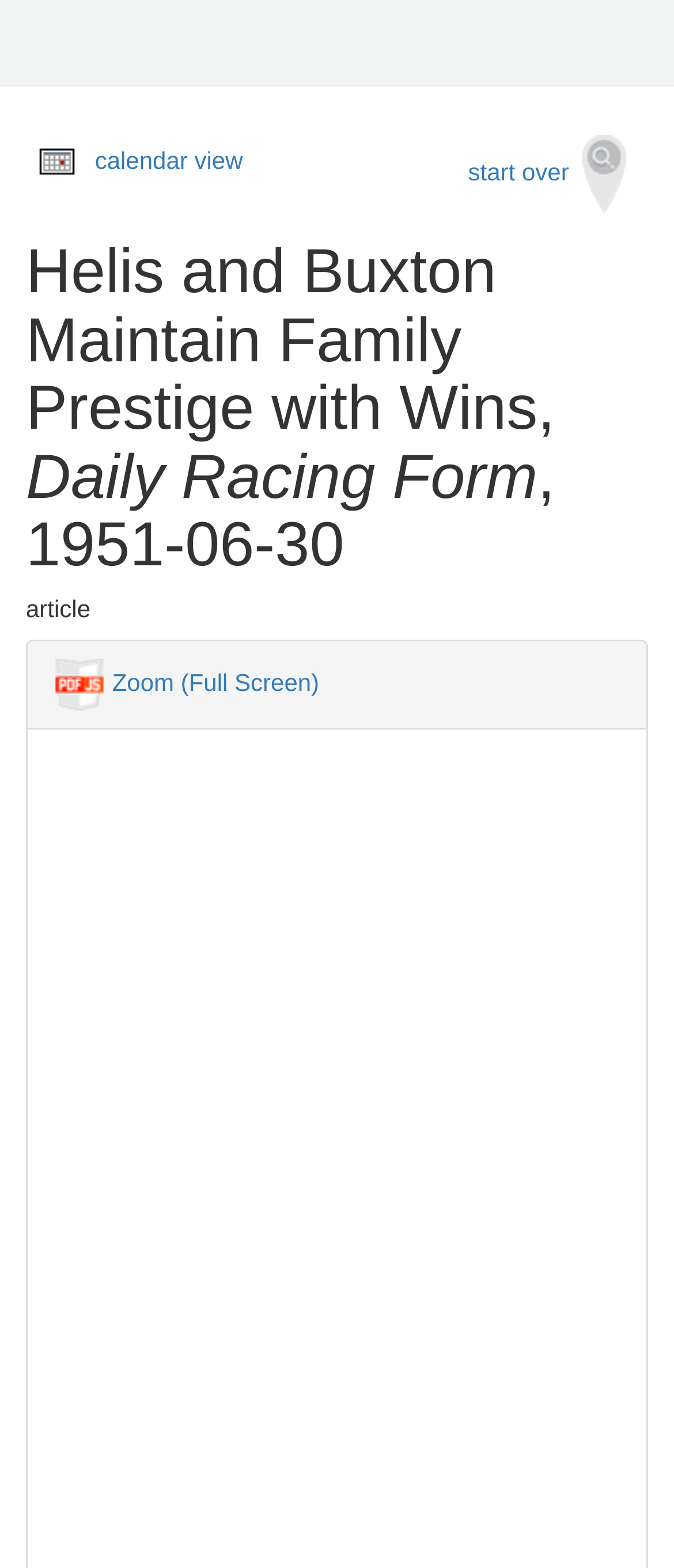Using the provided description start over, find the bounding box coordinates for the UI element. Provide the coordinates in (top-left x, top-left y, bottom-right x, bottom-right y) format, ensuring all values are between 0 and 1.

[0.661, 0.078, 0.962, 0.143]